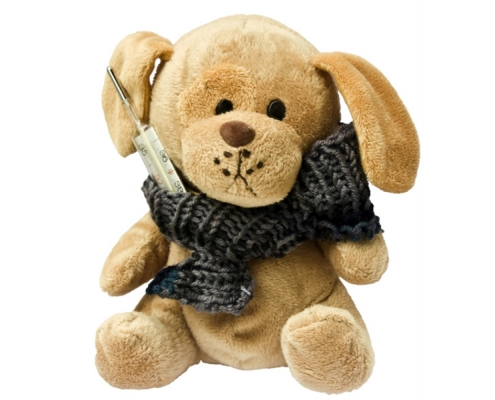With reference to the image, please provide a detailed answer to the following question: What is the purpose of the scarf on the plush toy?

The plush toy is dressed in a cozy, knitted scarf, which adds to its charm and makes it a comforting presence. The scarf is likely intended to keep the toy warm, which is fitting given its depiction as being unwell and holding a thermometer.